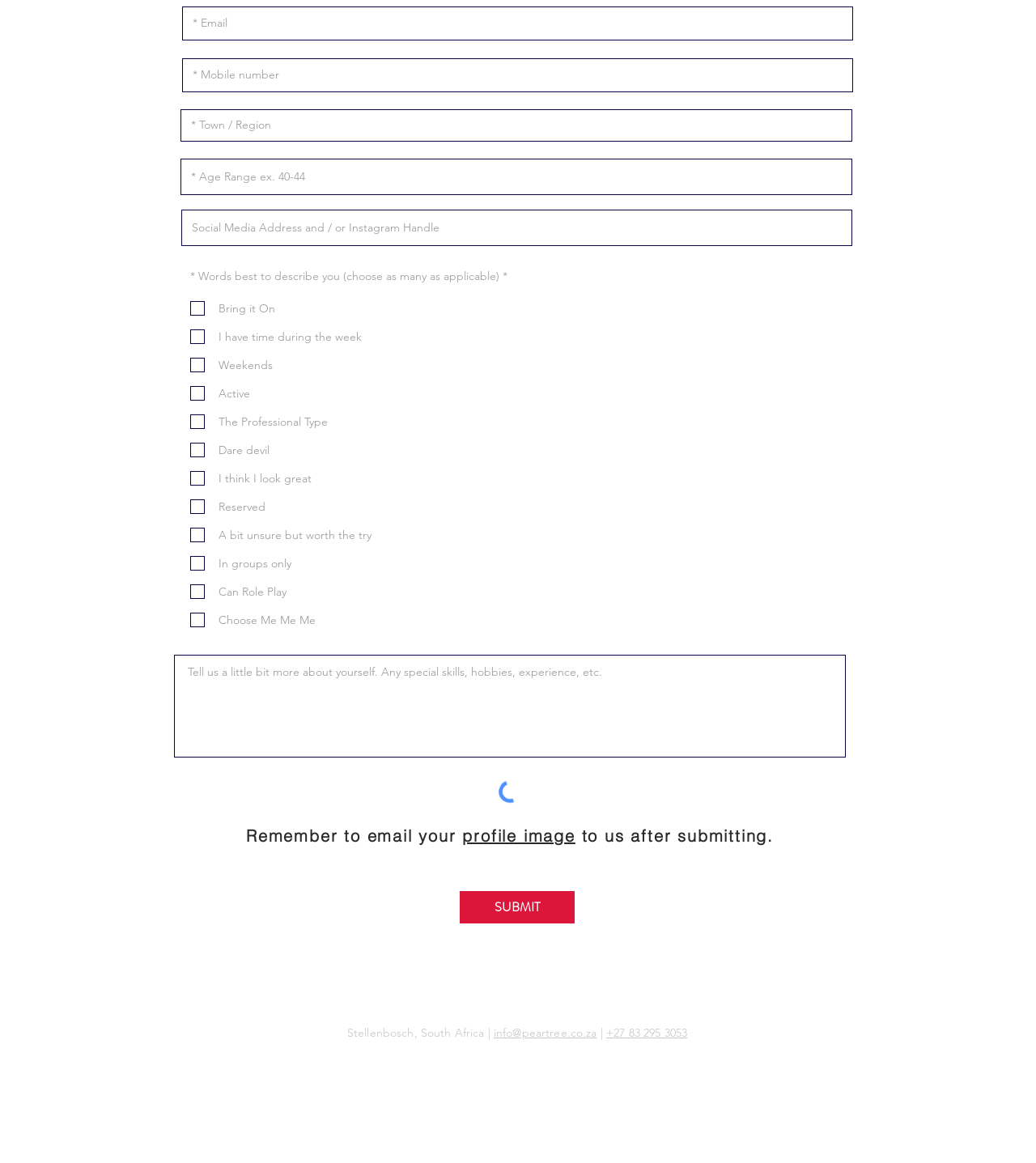Please find the bounding box coordinates of the element that needs to be clicked to perform the following instruction: "Click on the 'Lead Genera Desktop' link". The bounding box coordinates should be four float numbers between 0 and 1, represented as [left, top, right, bottom].

None